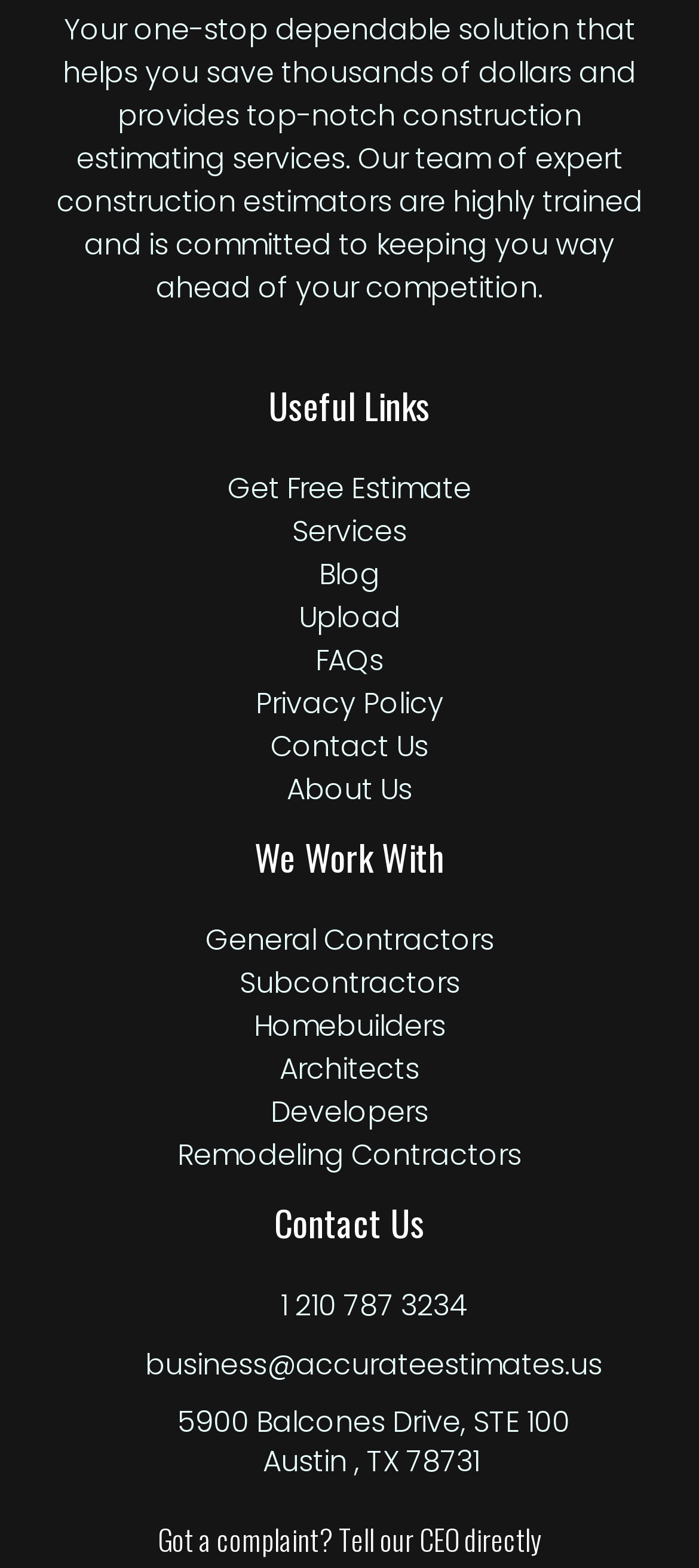Please identify the bounding box coordinates of the element I need to click to follow this instruction: "Call the phone number".

[0.332, 0.821, 0.668, 0.846]